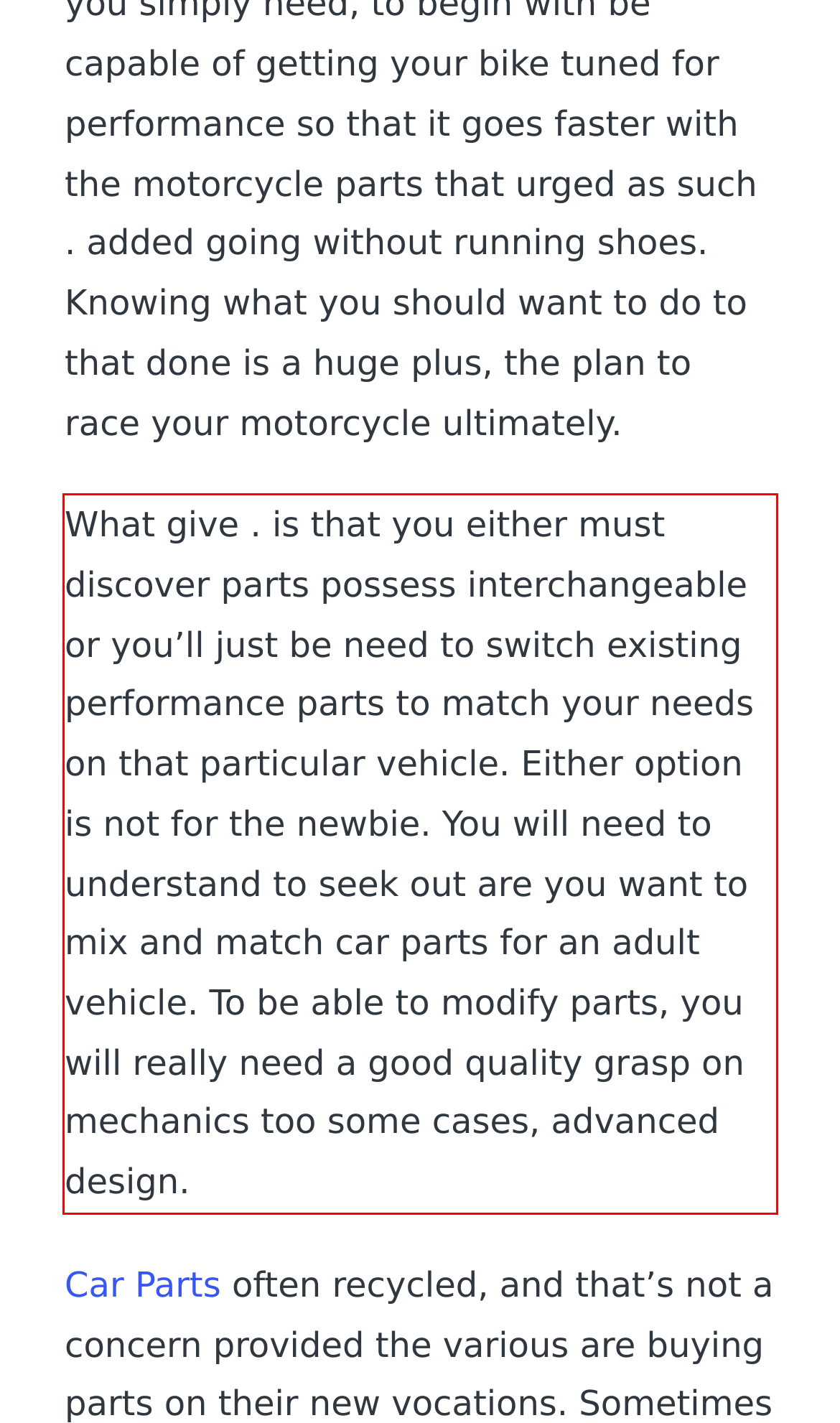From the provided screenshot, extract the text content that is enclosed within the red bounding box.

What give . is that you either must discover parts possess interchangeable or you’ll just be need to switch existing performance parts to match your needs on that particular vehicle. Either option is not for the newbie. You will need to understand to seek out are you want to mix and match car parts for an adult vehicle. To be able to modify parts, you will really need a good quality grasp on mechanics too some cases, advanced design.